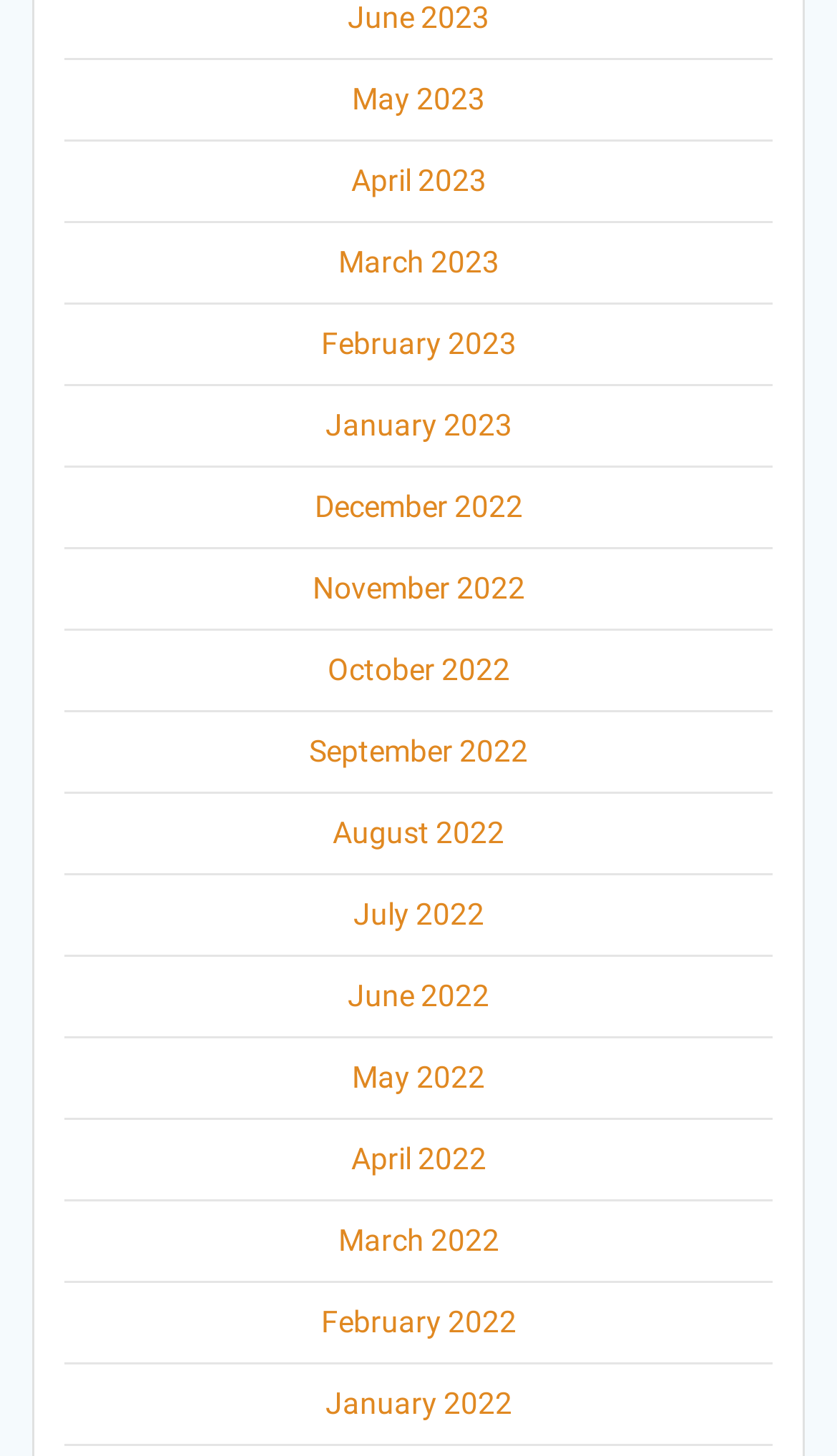Find the bounding box coordinates of the clickable area that will achieve the following instruction: "go to May 2022".

[0.421, 0.728, 0.579, 0.752]